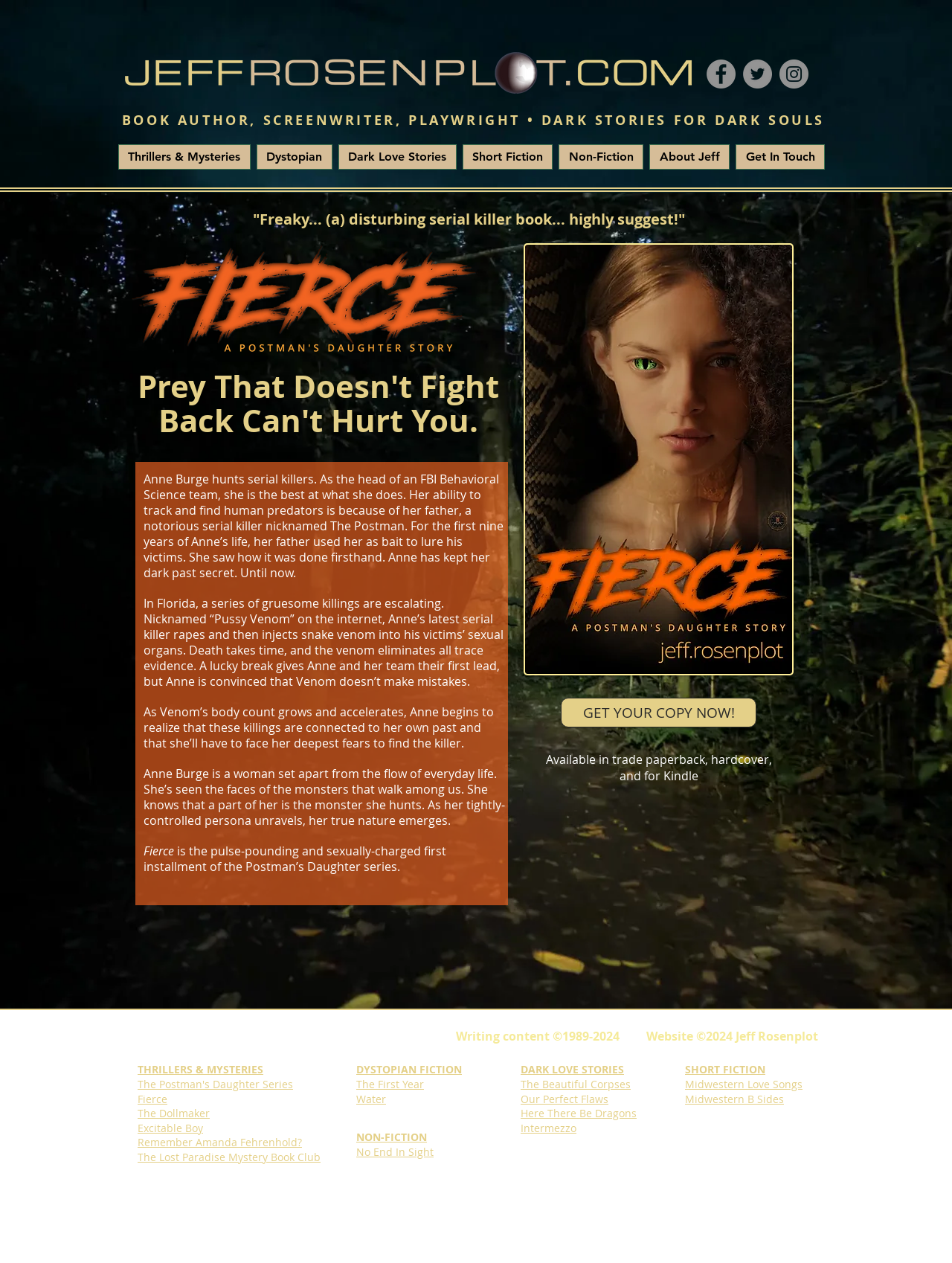Please specify the bounding box coordinates of the clickable region to carry out the following instruction: "View the About Jeff page". The coordinates should be four float numbers between 0 and 1, in the format [left, top, right, bottom].

[0.682, 0.114, 0.767, 0.134]